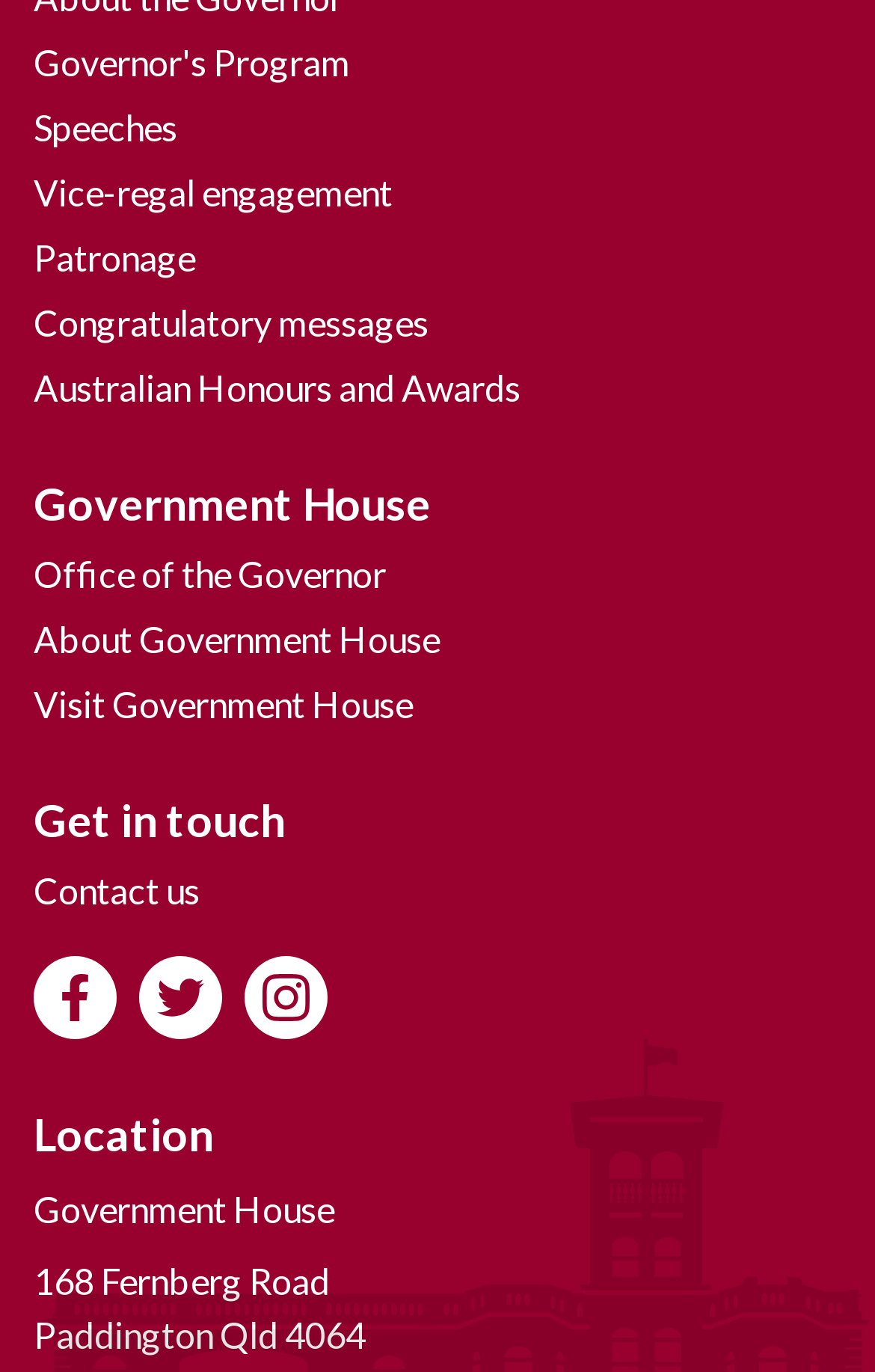Find the bounding box coordinates of the clickable element required to execute the following instruction: "View Australian Honours and Awards". Provide the coordinates as four float numbers between 0 and 1, i.e., [left, top, right, bottom].

[0.038, 0.259, 0.595, 0.306]